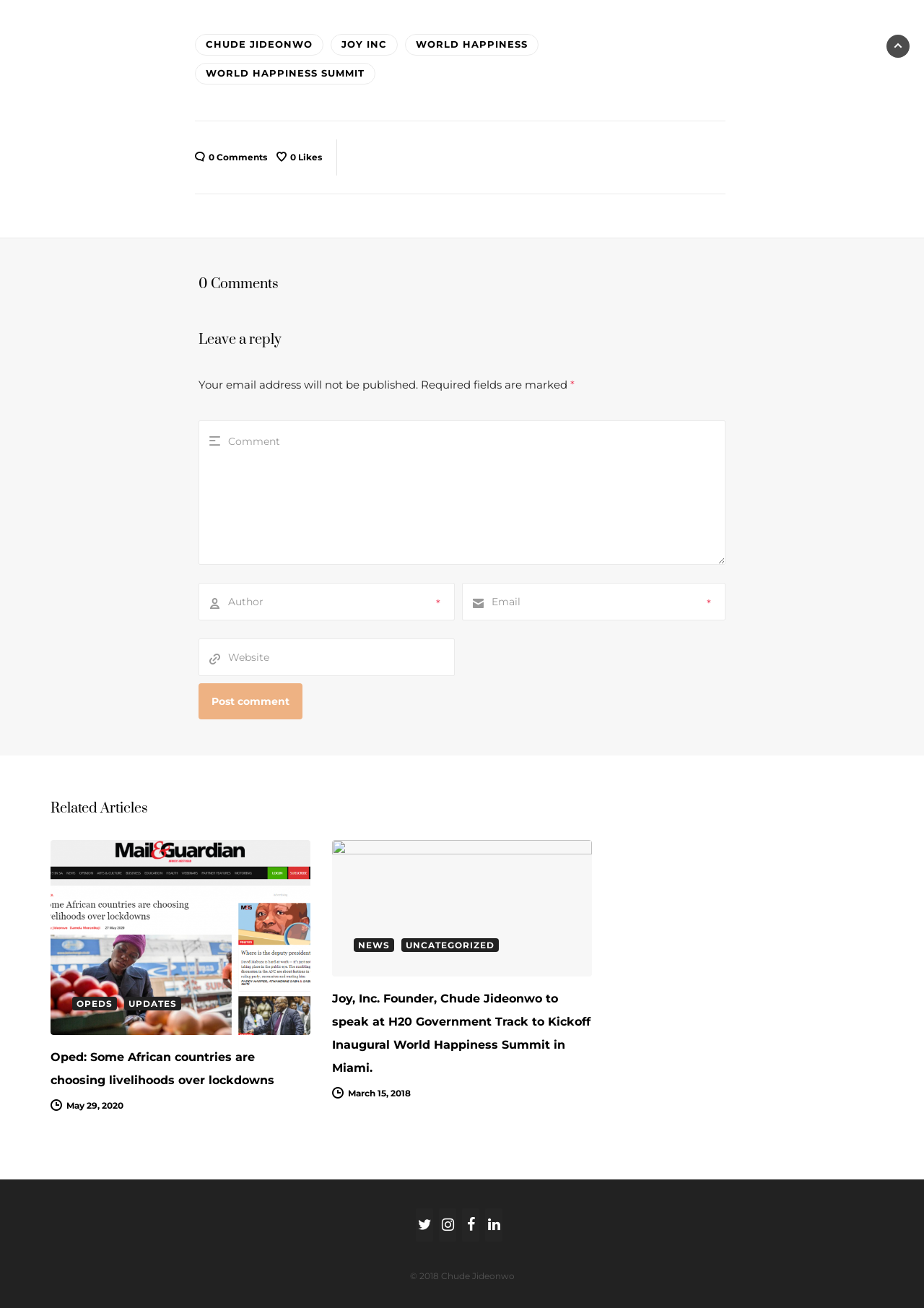Please provide the bounding box coordinates for the element that needs to be clicked to perform the following instruction: "Check the 'Related Articles' section". The coordinates should be given as four float numbers between 0 and 1, i.e., [left, top, right, bottom].

[0.055, 0.61, 0.16, 0.625]